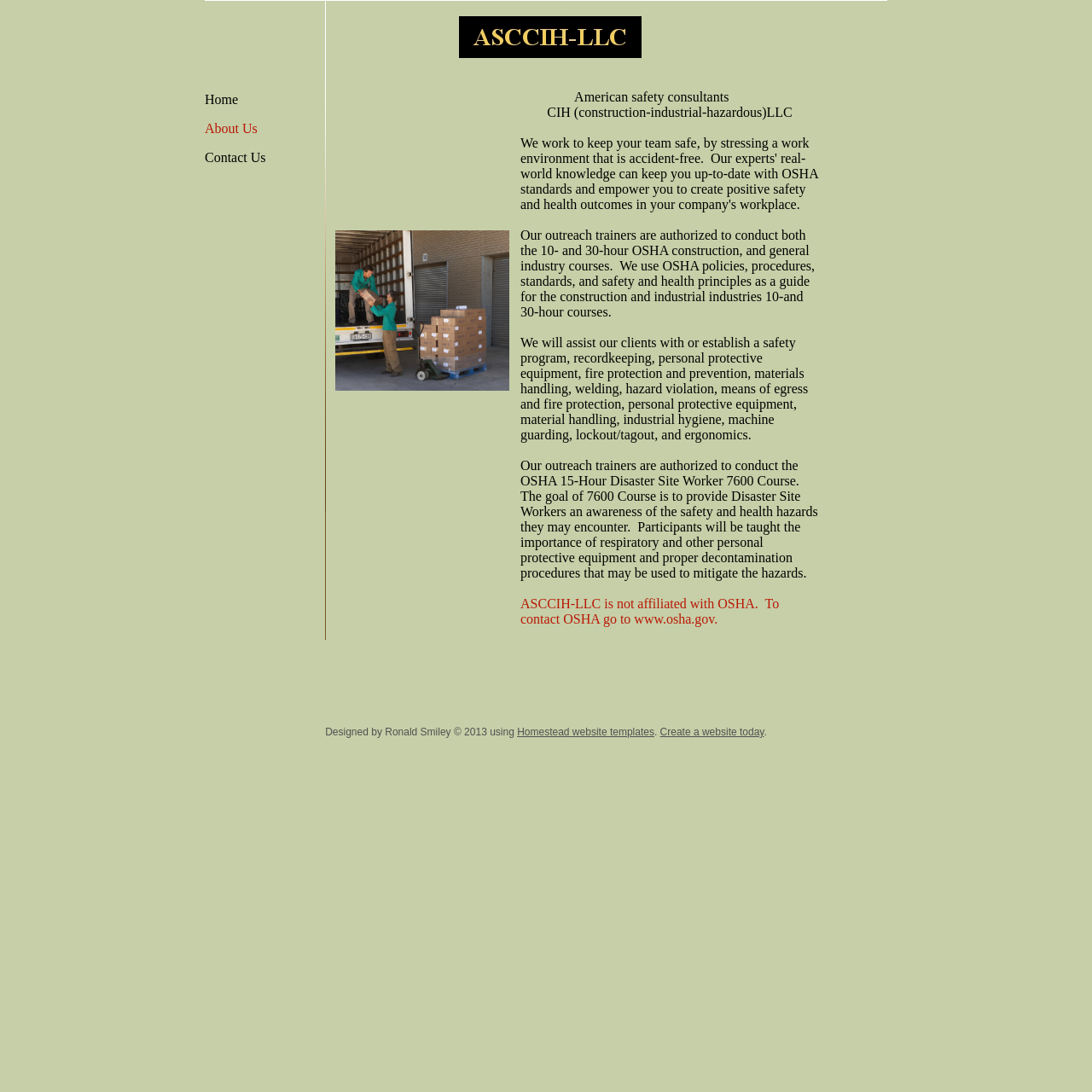Give a detailed explanation of the elements present on the webpage.

The webpage is about American Safety Consultants CIH LLC, a company that provides safety training and consulting services. At the top of the page, there is a logo of the company, "ASCCIH-LLC", accompanied by a link to the company's website. 

Below the logo, there is a navigation menu with three tabs: "Home", "About Us", and "Contact Us". Each tab has a corresponding link and two small images.

The main content of the page is divided into four sections. The first section introduces the company, stating that their outreach trainers are authorized to conduct OSHA construction and general industry courses. The second section describes the services they offer, including establishing safety programs, recordkeeping, and personal protective equipment. The third section mentions that their trainers are also authorized to conduct the OSHA 15-Hour Disaster Site Worker 7600 Course. The fourth section provides a disclaimer that the company is not affiliated with OSHA and provides a link to the OSHA website.

At the bottom of the page, there is a footer section that credits the website's design to Ronald Smiley, with a link to Homestead website templates and an invitation to create a website today.